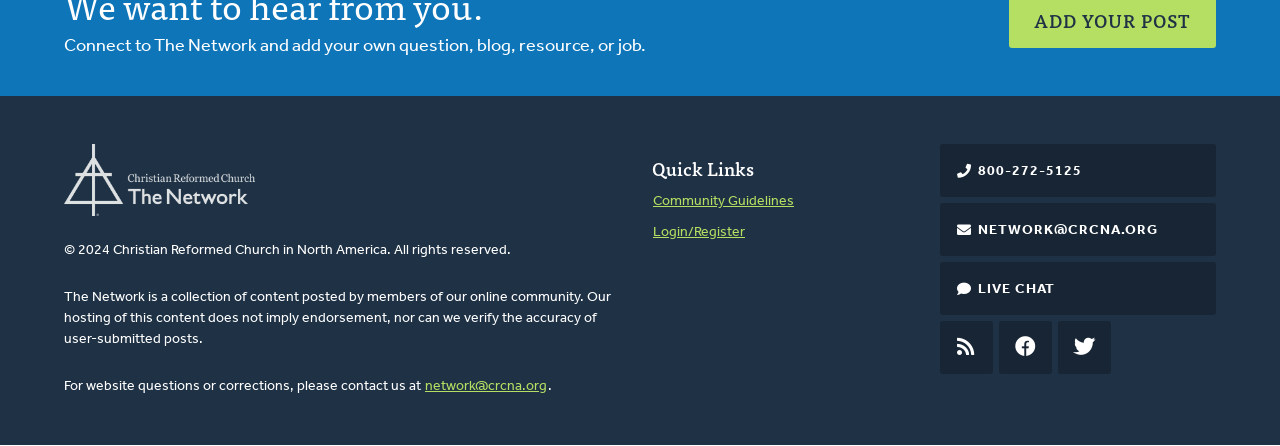Could you indicate the bounding box coordinates of the region to click in order to complete this instruction: "View community guidelines".

[0.509, 0.433, 0.621, 0.471]